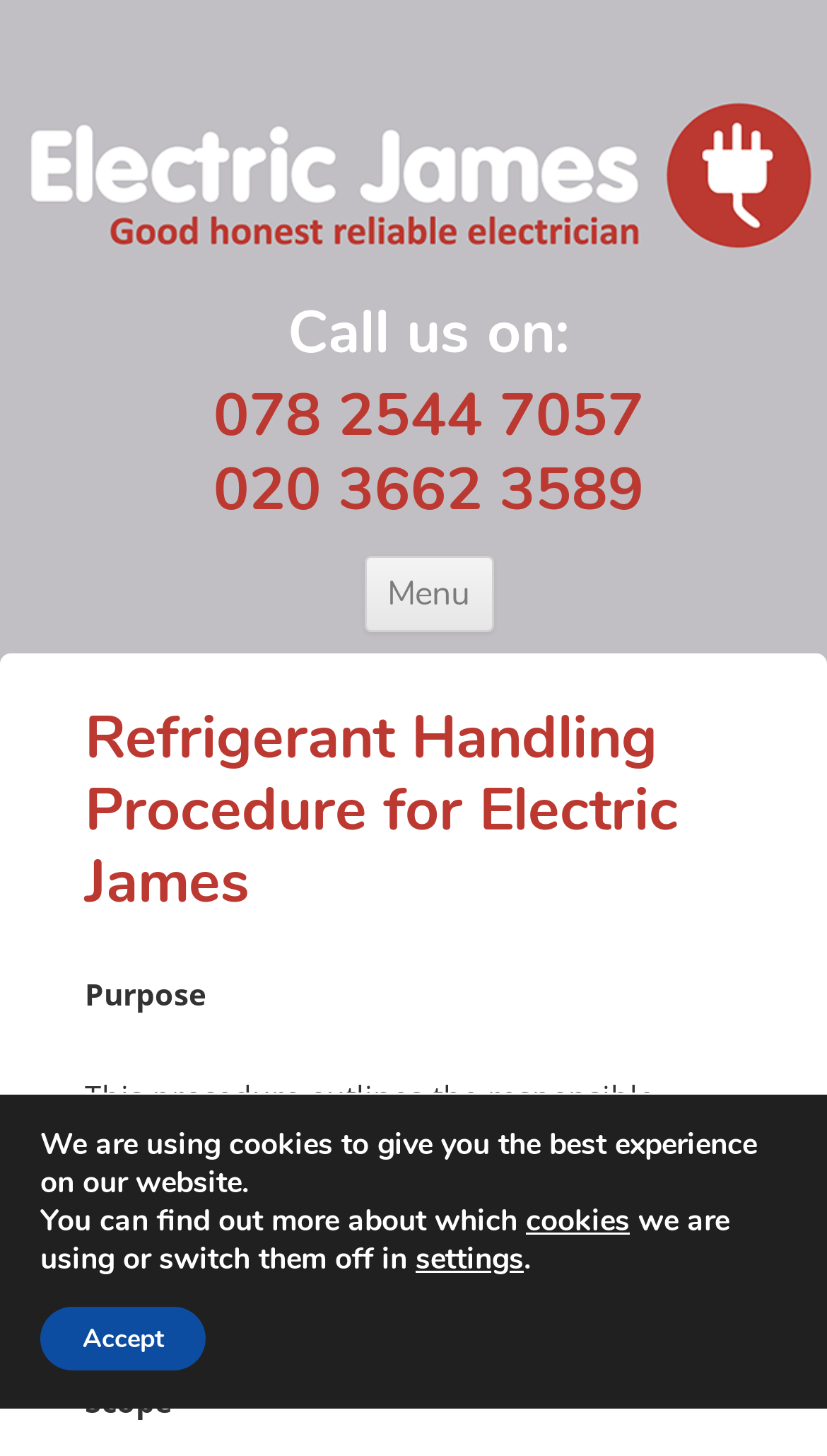Respond to the question below with a single word or phrase:
What is the name of the company?

Electric James